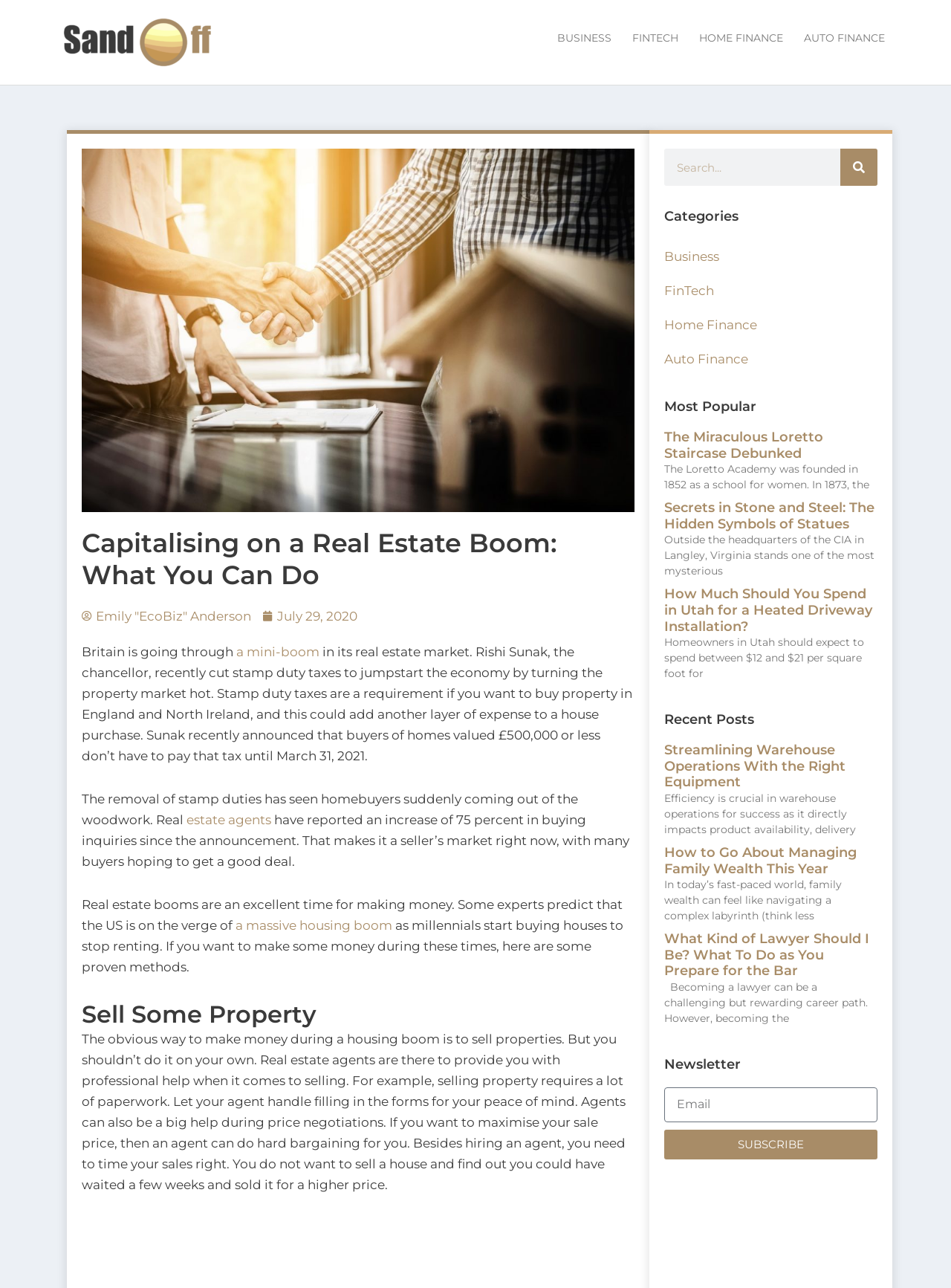Locate the bounding box coordinates of the element that should be clicked to execute the following instruction: "Visit Burncoat Robotics homepage".

None